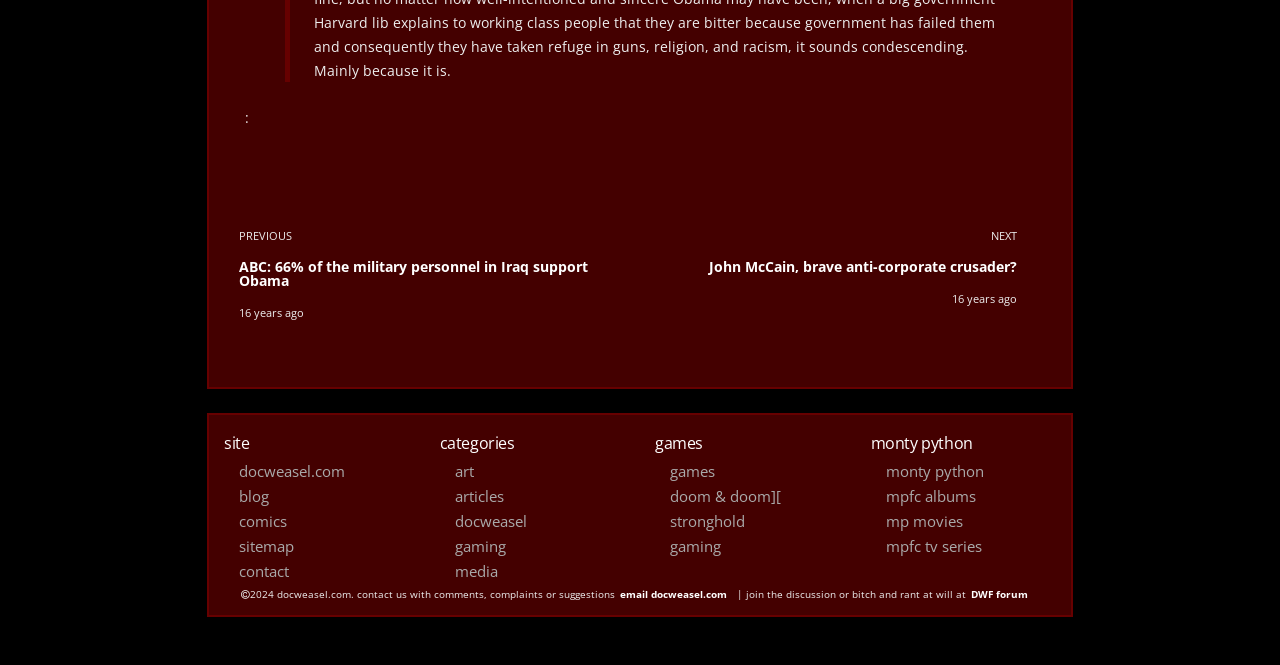Indicate the bounding box coordinates of the element that must be clicked to execute the instruction: "go to previous article". The coordinates should be given as four float numbers between 0 and 1, i.e., [left, top, right, bottom].

[0.187, 0.319, 0.491, 0.532]